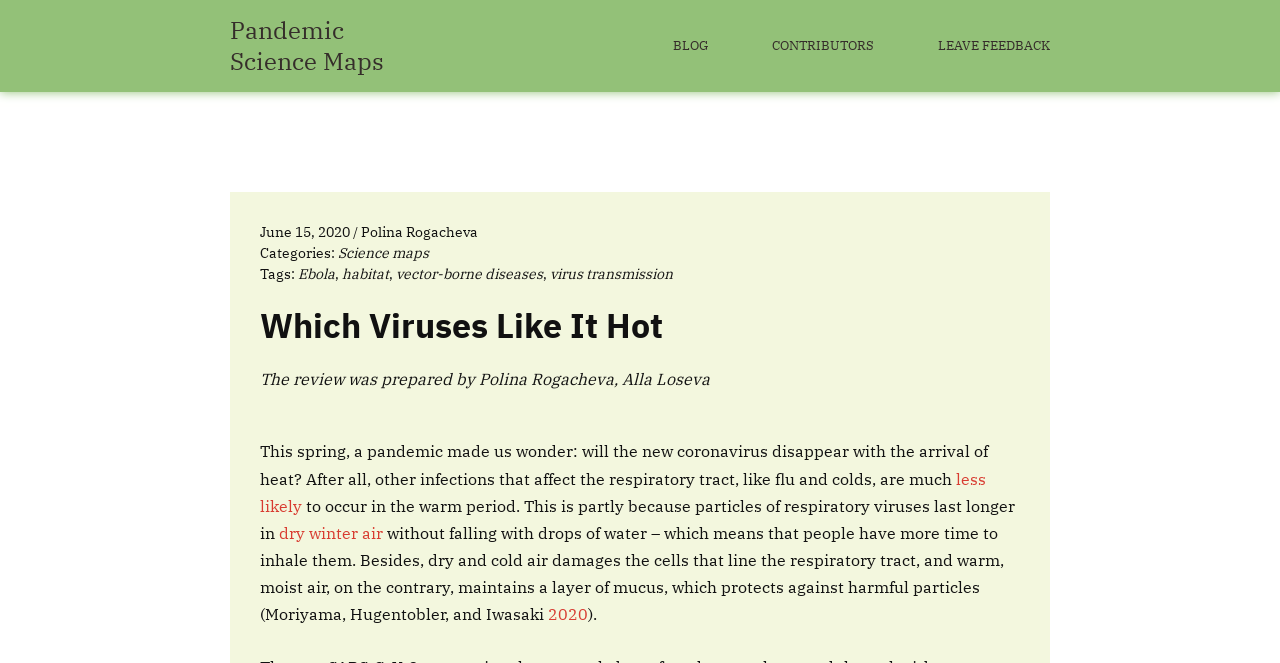Answer the question below using just one word or a short phrase: 
What is the topic of the blog post?

virus transmission